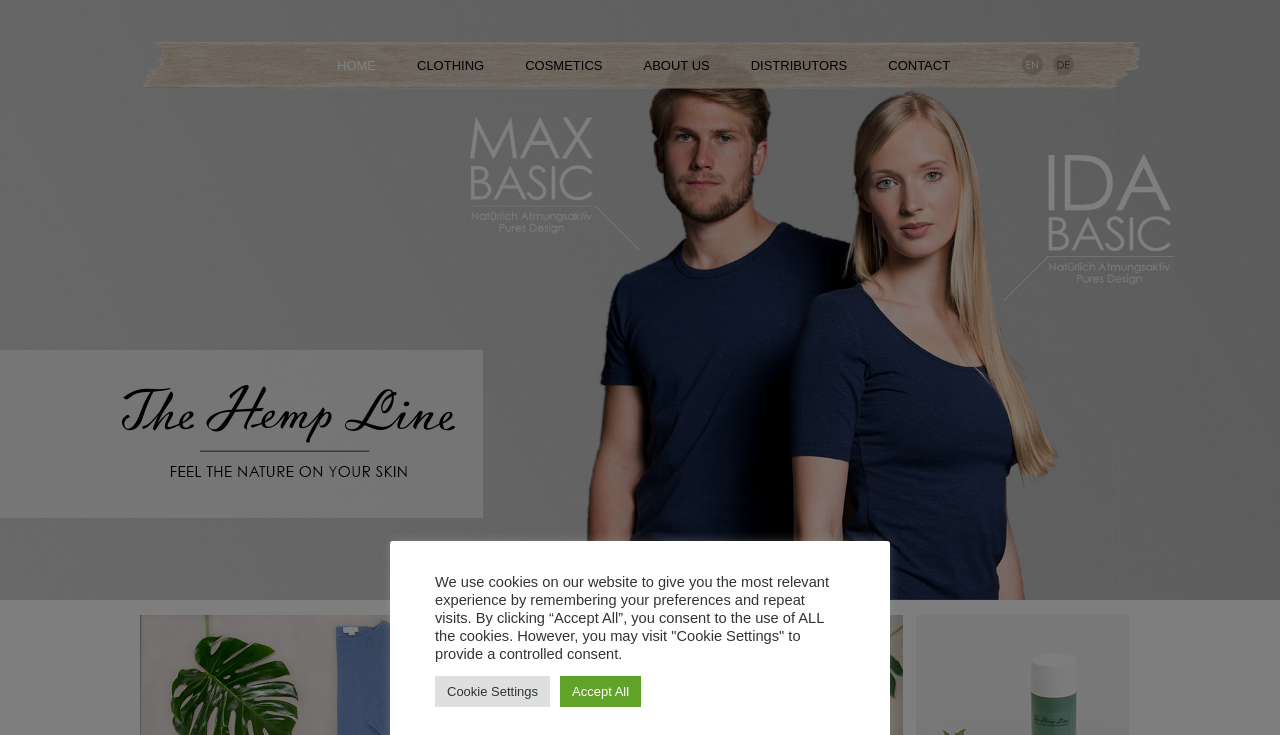What is the purpose of the 'Cookie Settings' button?
Look at the image and respond to the question as thoroughly as possible.

By reading the text associated with the 'Cookie Settings' button, I understand that it allows users to provide controlled consent for cookie usage on the website.